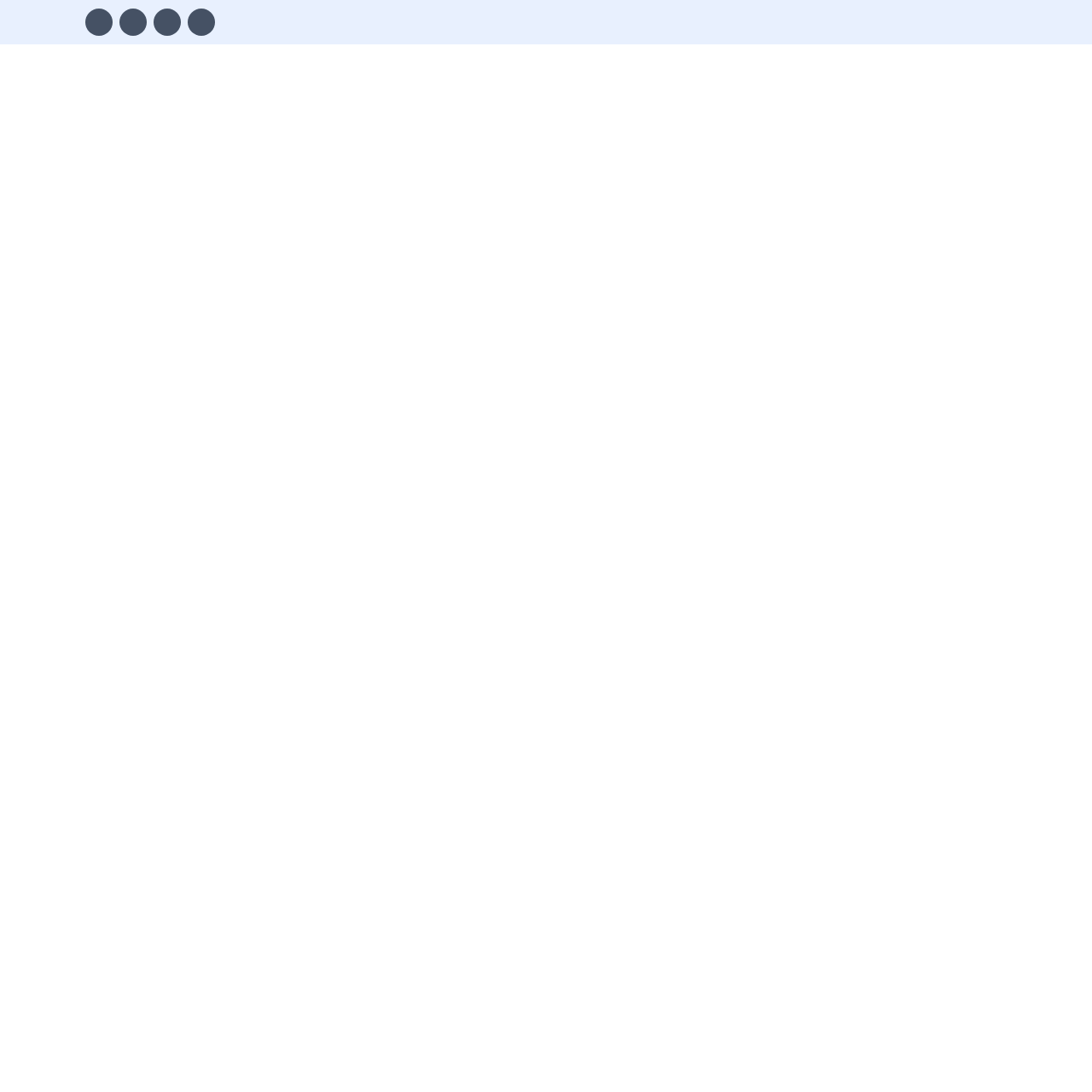Show the bounding box coordinates for the HTML element described as: "Visit our Facebook".

[0.078, 0.008, 0.103, 0.033]